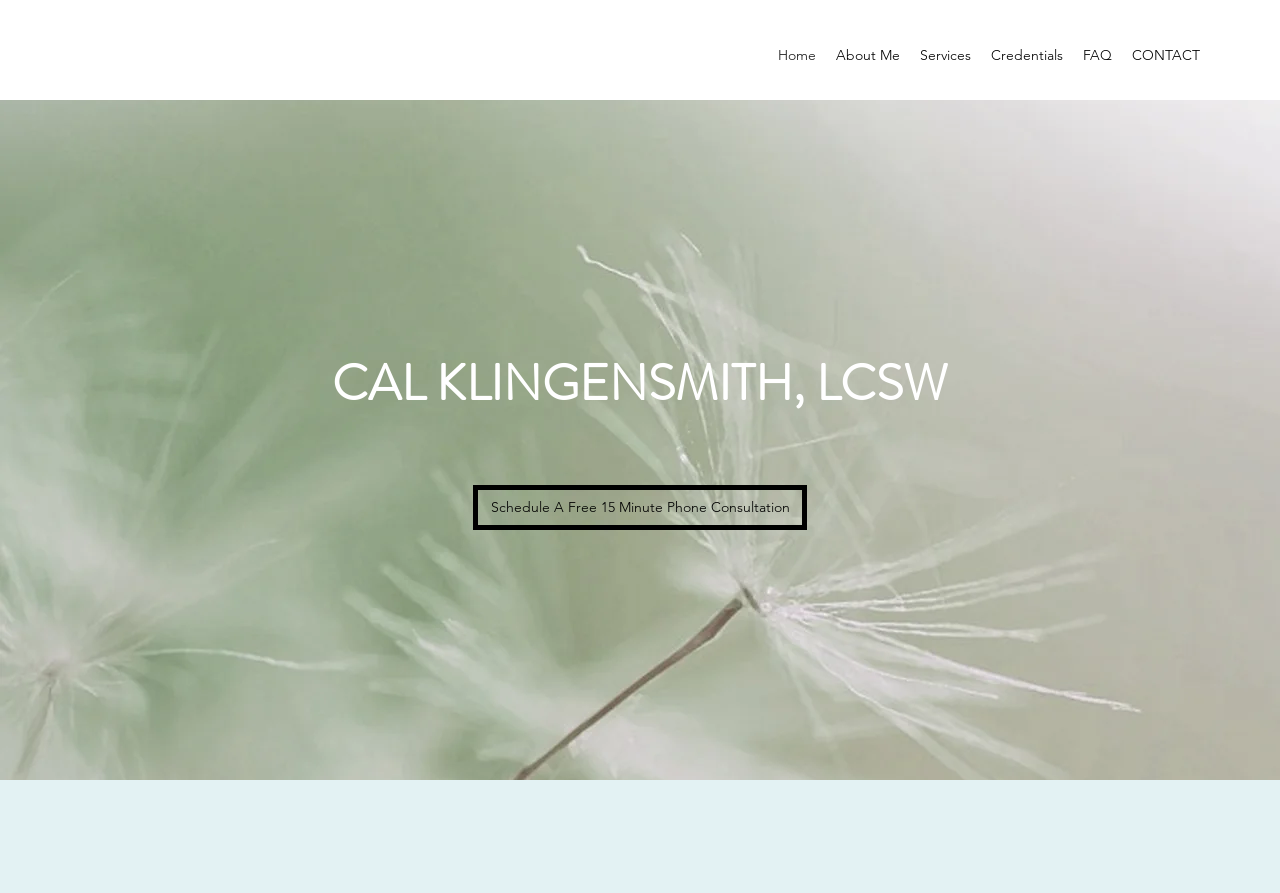Offer a detailed explanation of the webpage layout and contents.

The webpage is about Cal Klingensmith, a transmale therapist specializing in gender-affirming care, substance use, and eating disorders. 

At the top of the page, there is a navigation menu with six links: "Home", "About Me", "Services", "Credentials", "FAQ", and "CONTACT". These links are positioned horizontally, with "Home" on the left and "CONTACT" on the right.

Below the navigation menu, there is a prominent heading that reads "CAL KLINGENSMITH, LCSW". This heading is centered and takes up a significant portion of the page.

Under the heading, there is a call-to-action link that invites visitors to "Schedule A Free 15 Minute Phone Consultation". This link is positioned slightly above the center of the page.

The page is divided into two main regions. The first region, labeled "Home: Welcome", takes up the top portion of the page, spanning the entire width. The second region, labeled "Home: Famous Quote", is positioned at the bottom of the page, also spanning the entire width.

There are no images on the page. The overall content is focused on providing information about Cal Klingensmith's therapy services and expertise.